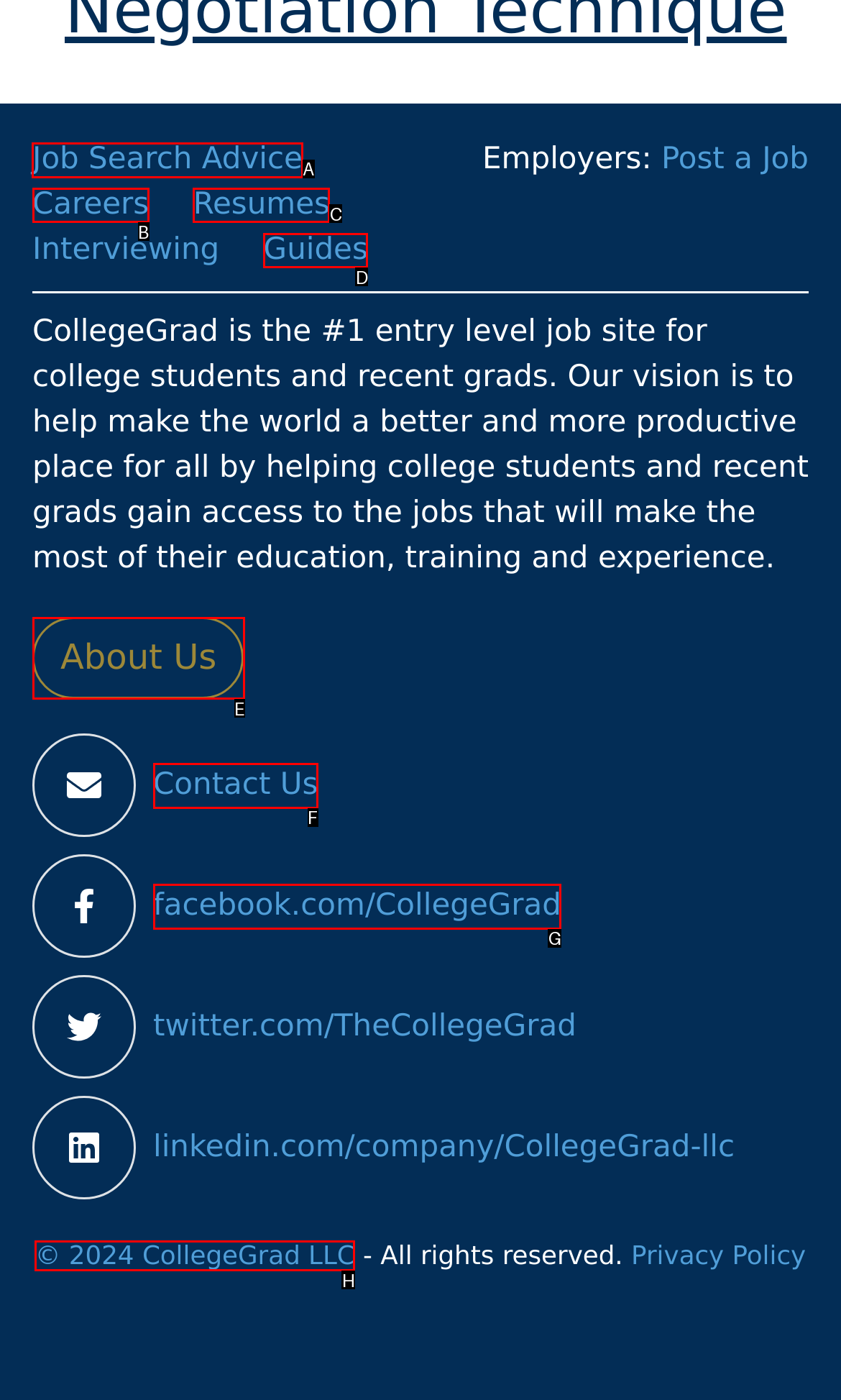Tell me which letter corresponds to the UI element that should be clicked to fulfill this instruction: Search for job search advice
Answer using the letter of the chosen option directly.

A